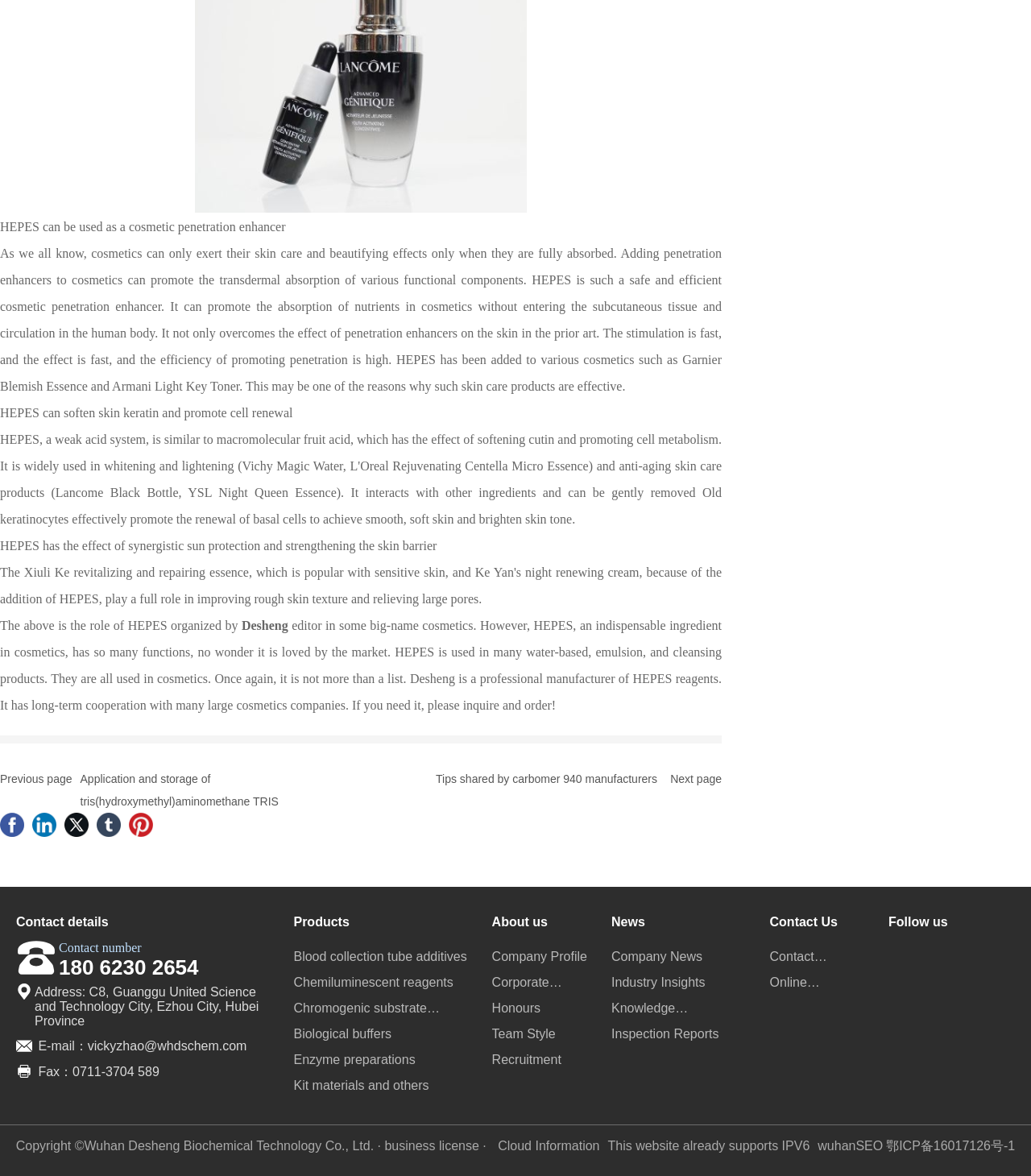Please specify the bounding box coordinates of the area that should be clicked to accomplish the following instruction: "Click on the link to learn more about HEPES". The coordinates should consist of four float numbers between 0 and 1, i.e., [left, top, right, bottom].

[0.234, 0.526, 0.279, 0.537]